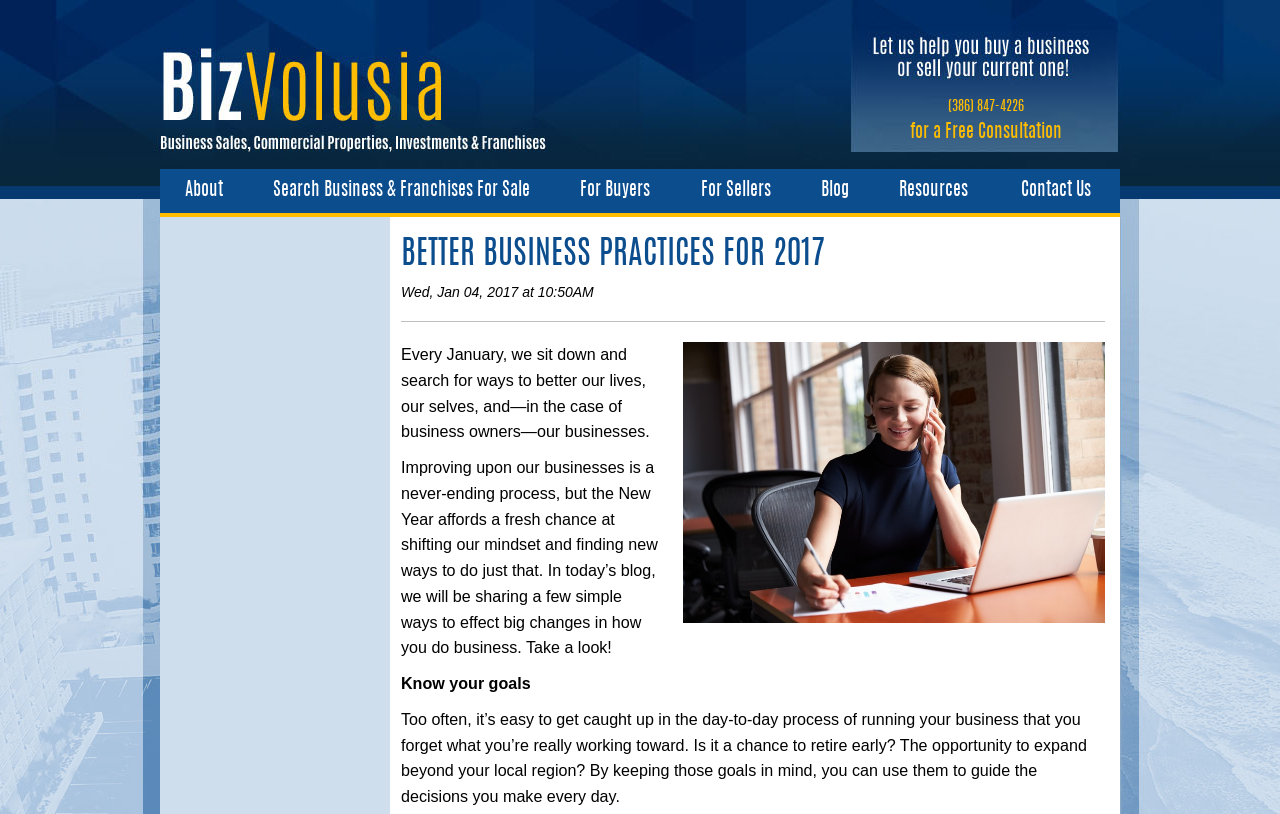Please pinpoint the bounding box coordinates for the region I should click to adhere to this instruction: "request a free consultation".

[0.711, 0.152, 0.83, 0.174]